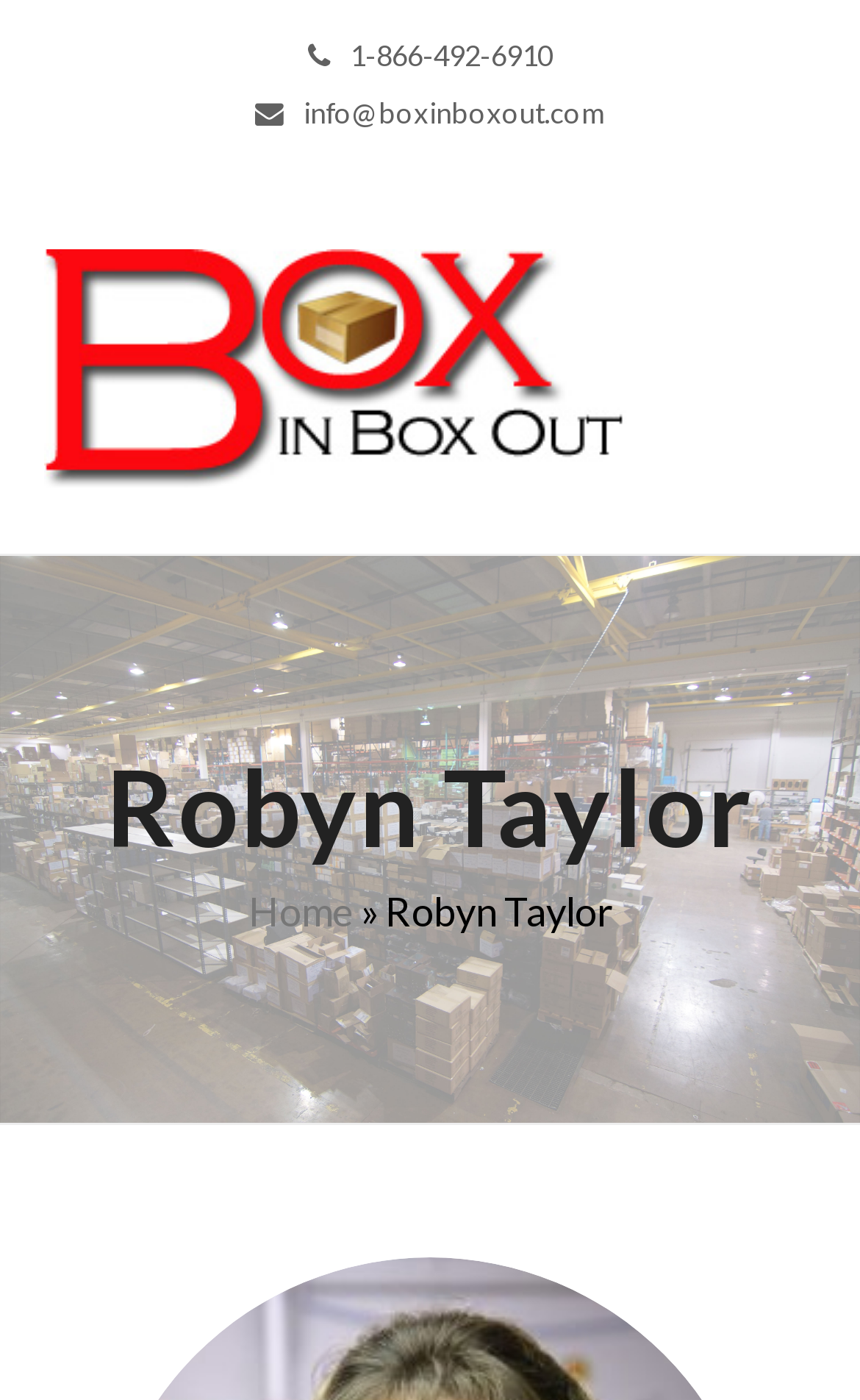Provide a one-word or brief phrase answer to the question:
What is the phone number on the webpage?

1-866-492-6910